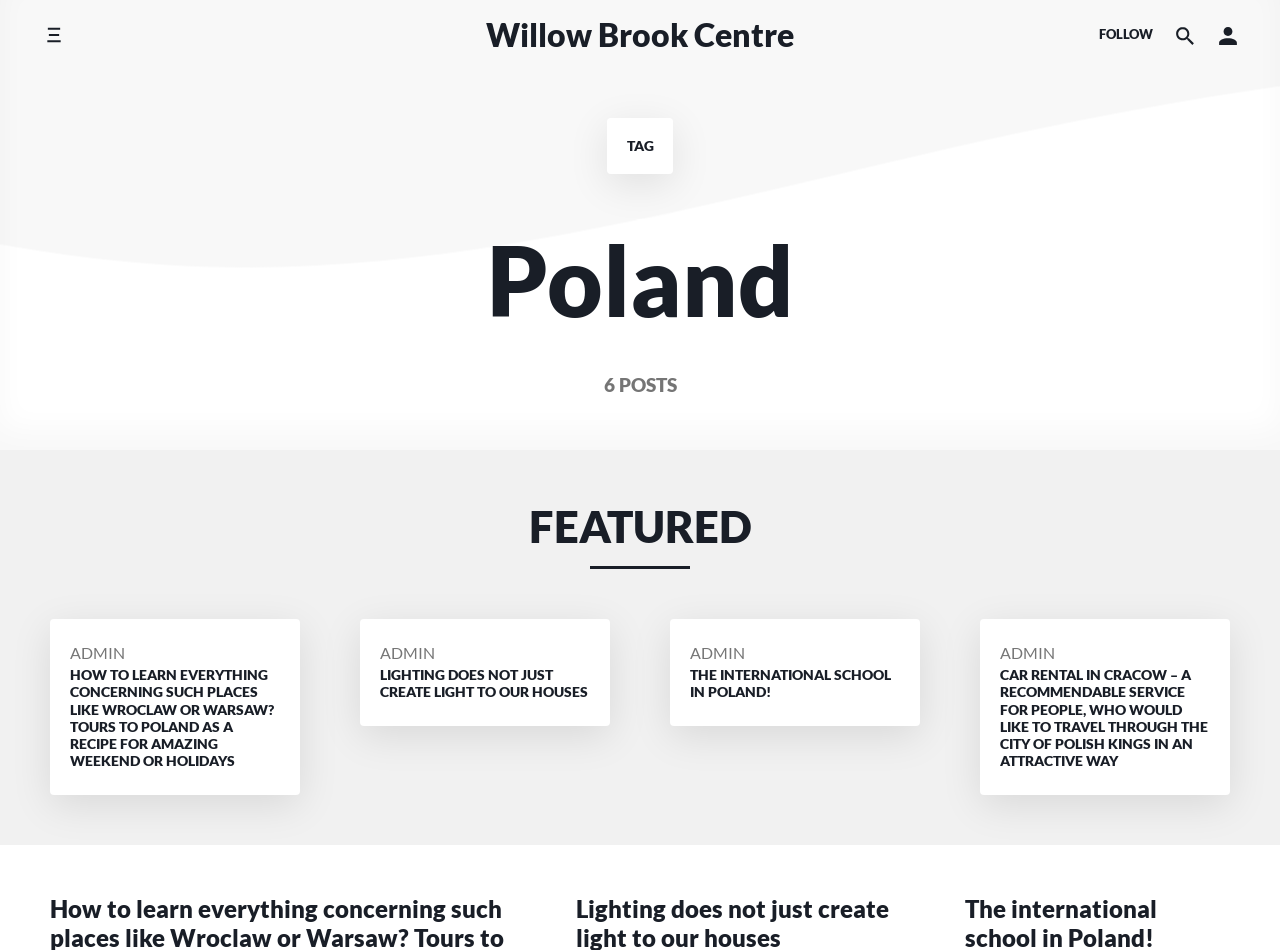Determine the bounding box coordinates of the region that needs to be clicked to achieve the task: "Search the website".

[0.91, 0.008, 0.943, 0.065]